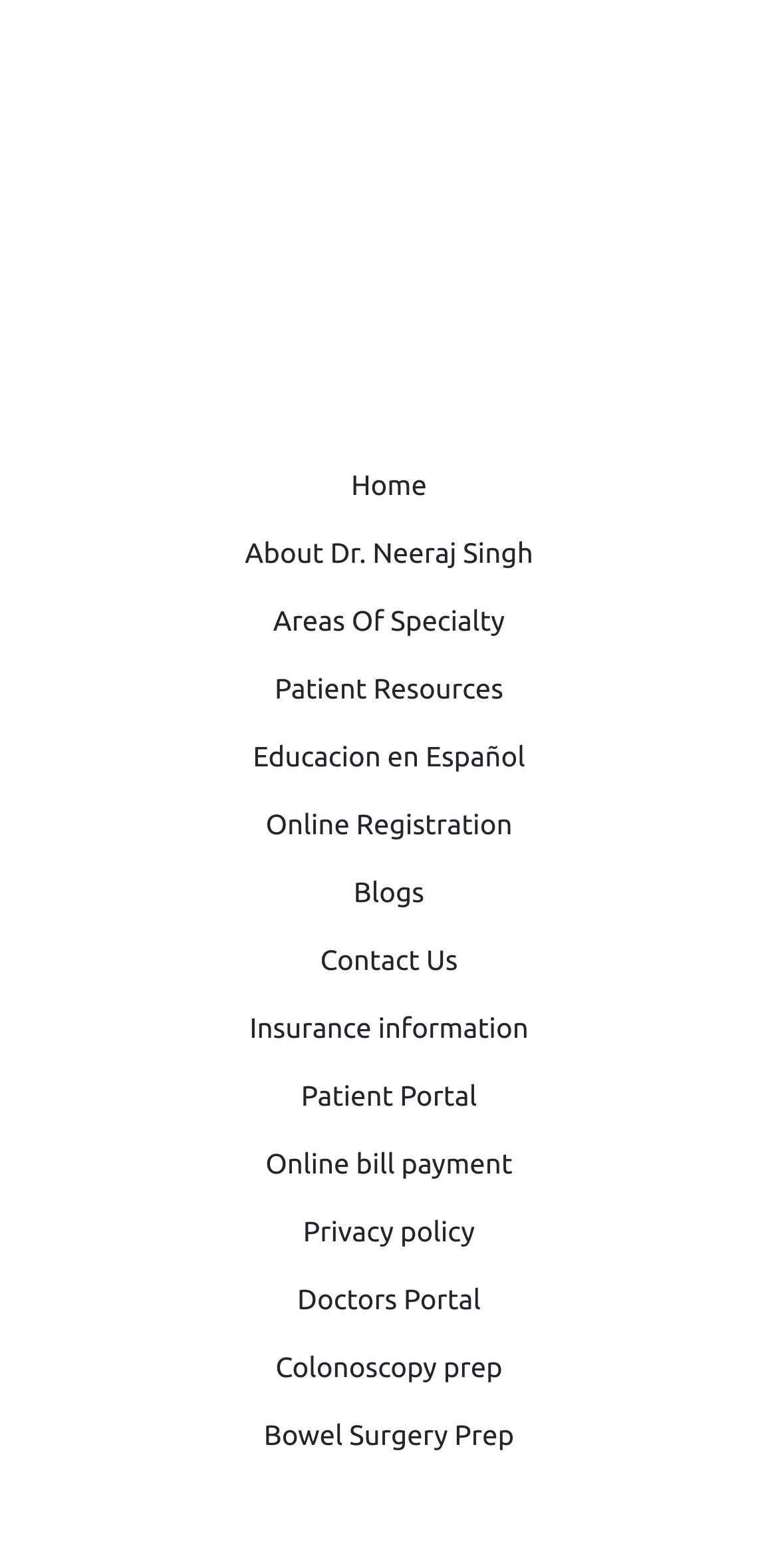Locate the bounding box of the UI element described in the following text: "About Dr. Neeraj Singh".

[0.0, 0.331, 1.0, 0.375]